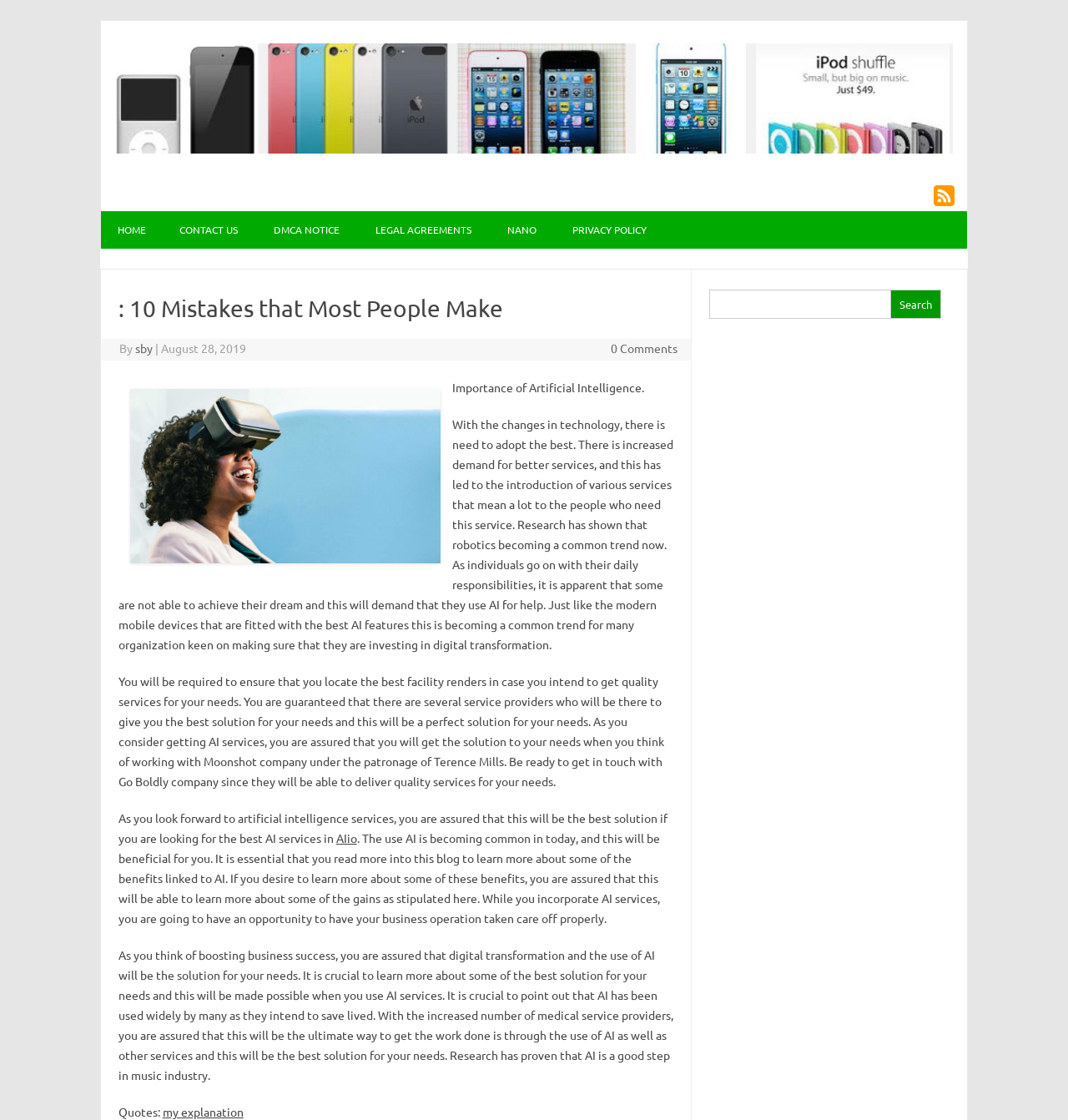Kindly determine the bounding box coordinates for the area that needs to be clicked to execute this instruction: "Check the rss feed".

[0.87, 0.173, 0.898, 0.186]